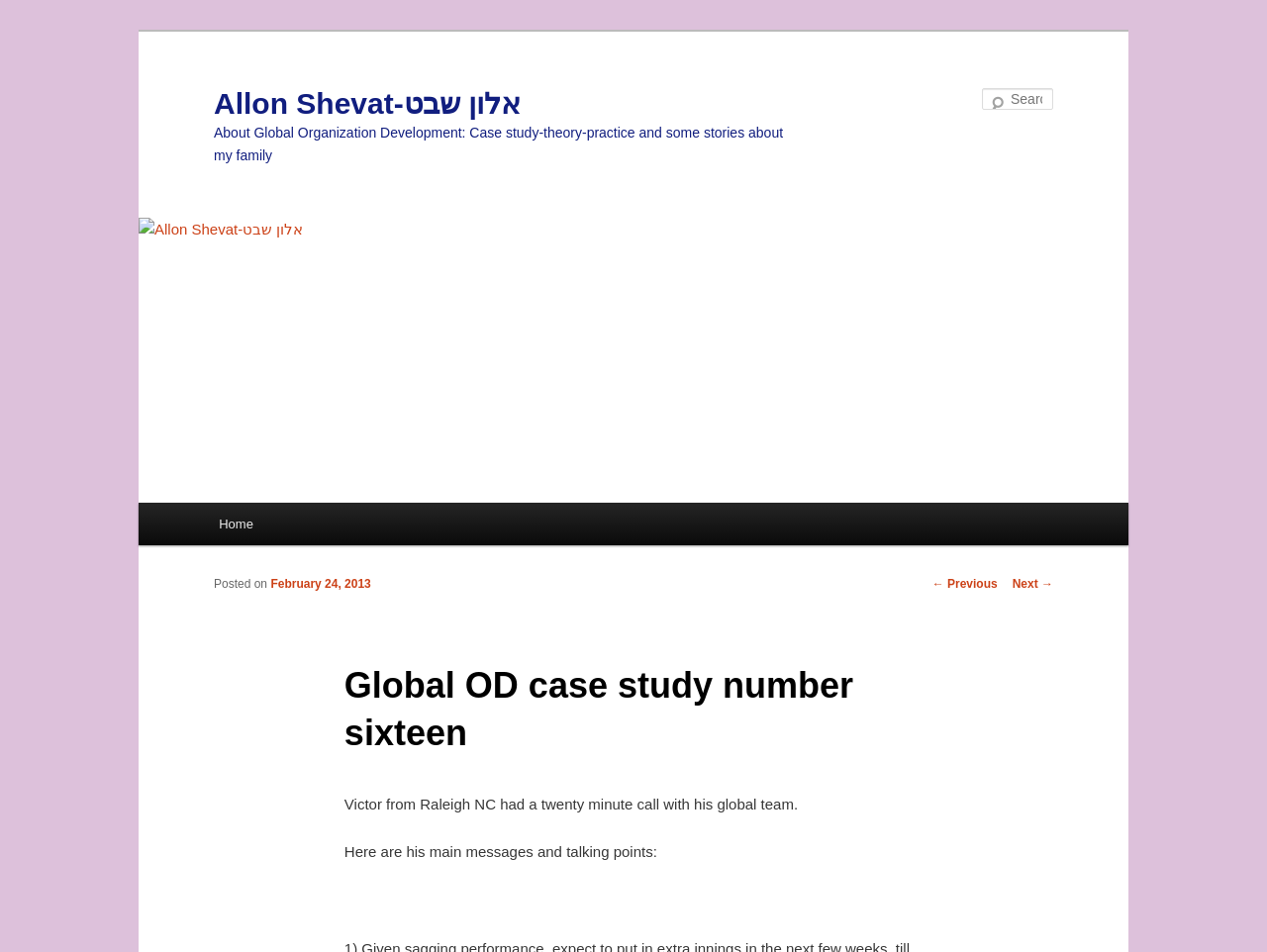For the following element description, predict the bounding box coordinates in the format (top-left x, top-left y, bottom-right x, bottom-right y). All values should be floating point numbers between 0 and 1. Description: ← Previous

[0.736, 0.606, 0.787, 0.62]